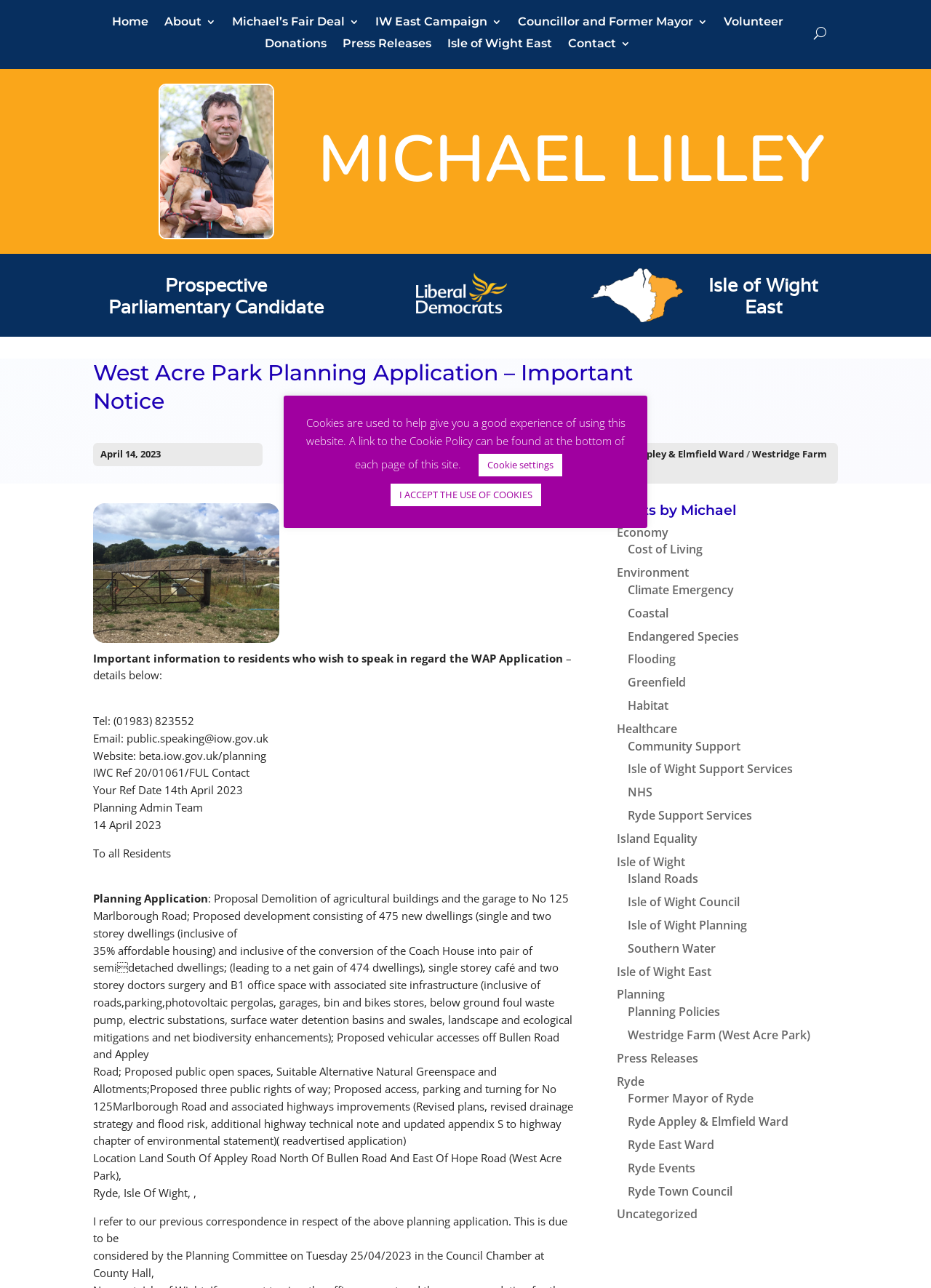Please identify the bounding box coordinates of the area that needs to be clicked to follow this instruction: "Contact the Planning Admin Team".

[0.1, 0.621, 0.218, 0.632]